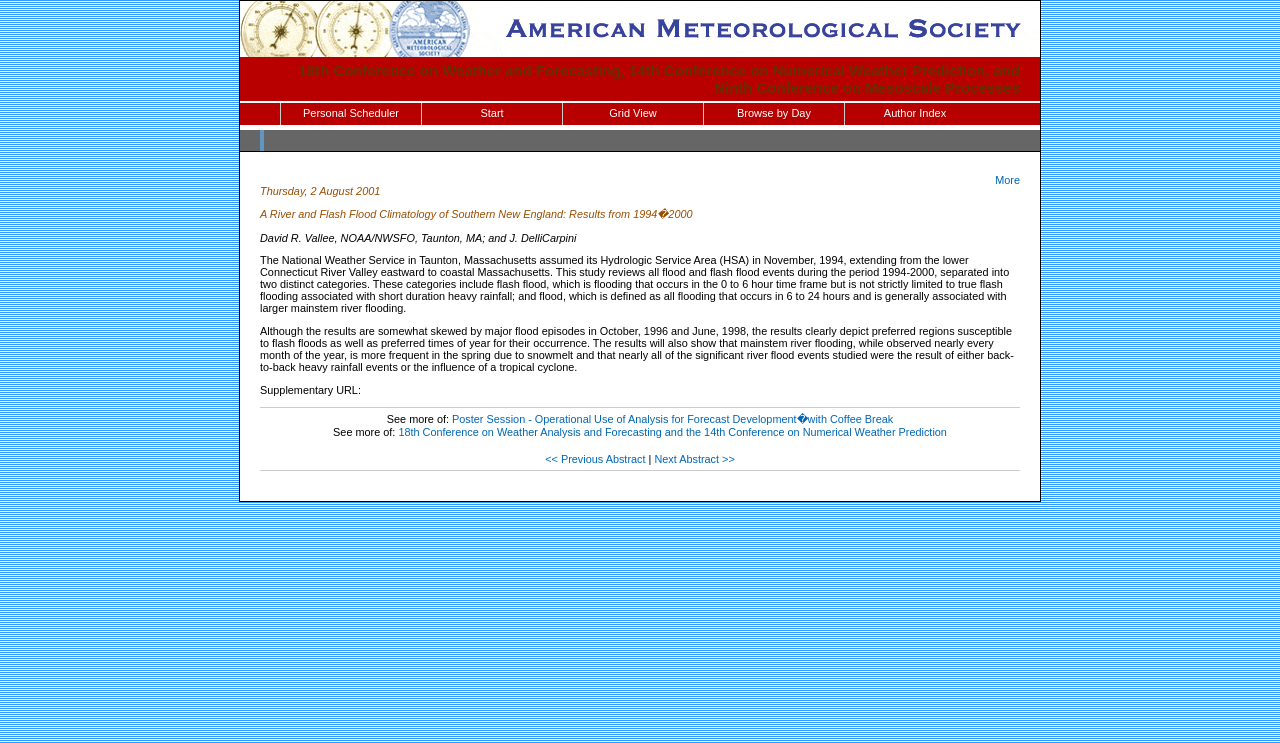Please find the bounding box coordinates of the element that you should click to achieve the following instruction: "Access the Personal Scheduler". The coordinates should be presented as four float numbers between 0 and 1: [left, top, right, bottom].

[0.22, 0.139, 0.329, 0.168]